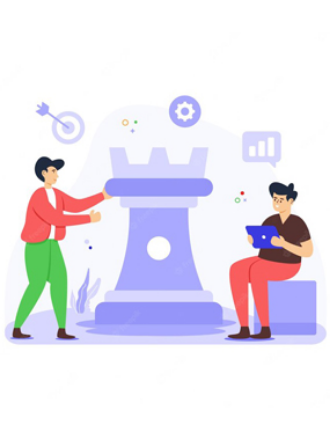Compose a detailed narrative for the image.

The image features two individuals engaged in a collaborative setting, emphasizing a modern, graphic design approach. On the left, a person in a bright red jacket and green pants is actively positioning a large, stylized chess piece that resembles a rook, symbolizing strategy and planning. This figure is depicted in a dynamic pose, suggesting engagement and initiative in the task at hand. 

To the right, another individual is seated on a block, attentively using a tablet, which conveys a sense of focus and technology-driven exploration. This character is dressed in casual attire, exuding an approachable vibe. The background includes icons such as a target, a gear, and graph indicators, adding layers of meaning that relate to objectives, problem-solving, and analytics. 

Overall, this visual effectively captures themes of teamwork, strategic thinking, and the integration of technology in problem-solving processes, aligning with the mission of addressing socio-economic challenges faced by students through innovative, evidence-based interventions.